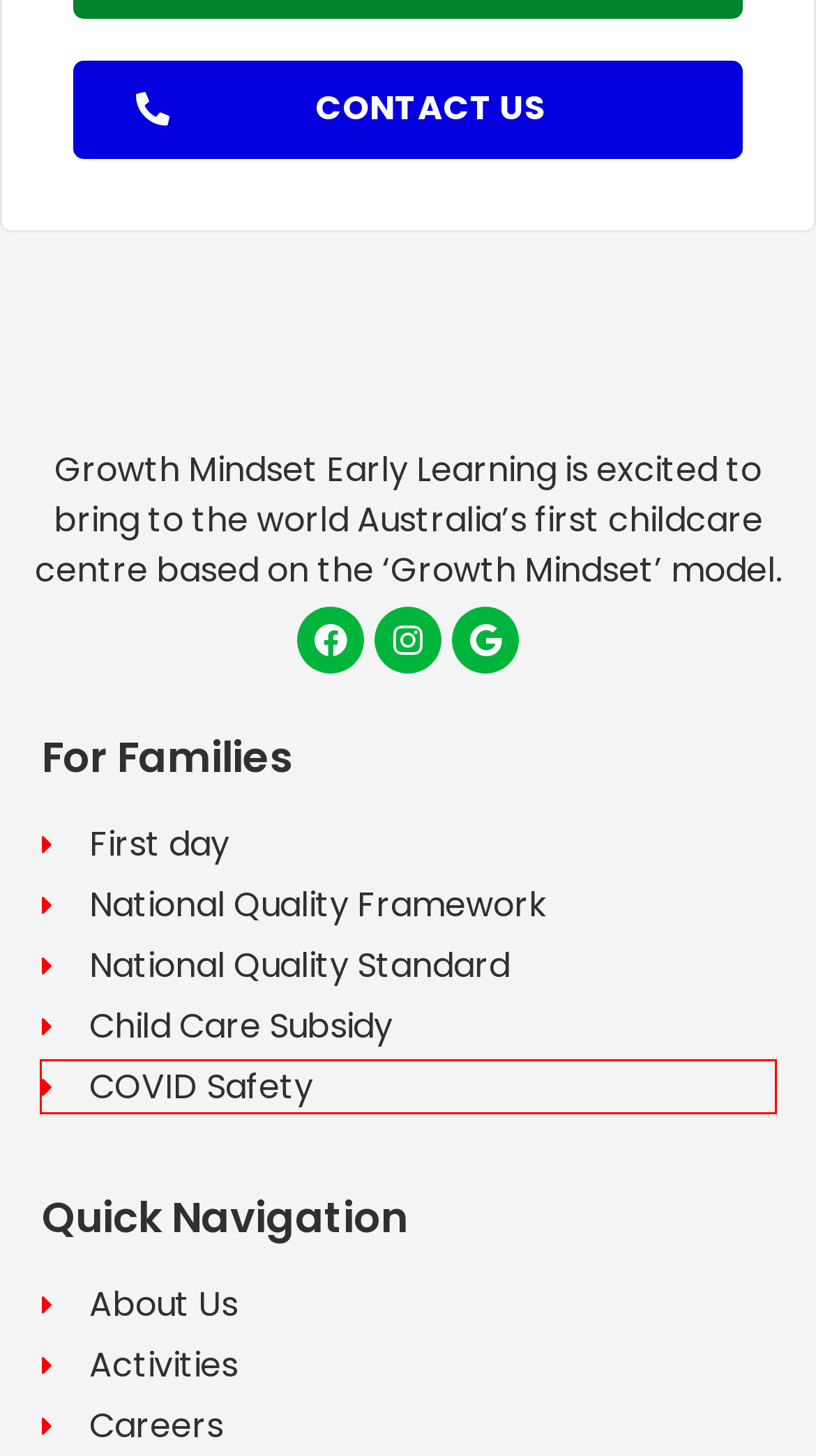You are provided with a screenshot of a webpage highlighting a UI element with a red bounding box. Choose the most suitable webpage description that matches the new page after clicking the element in the bounding box. Here are the candidates:
A. COVID Safety - Growth Mindset Early Learning Centre
B. First Day - Growth Mindset Early Learning Centre
C. Child Care Subsidy - Growth Mindset Early Learning Centre
D. Contact - Growth Mindset Early Learning Centre
E. Activities - Growth Mindset Early Learning Centre
F. Digital Marketing Agency in Sydney - Digital Delicate
G. National Quality Framework - Growth Mindset Early Learning Centre
H. About Us - Growth Mindset Early Learning Centre

A